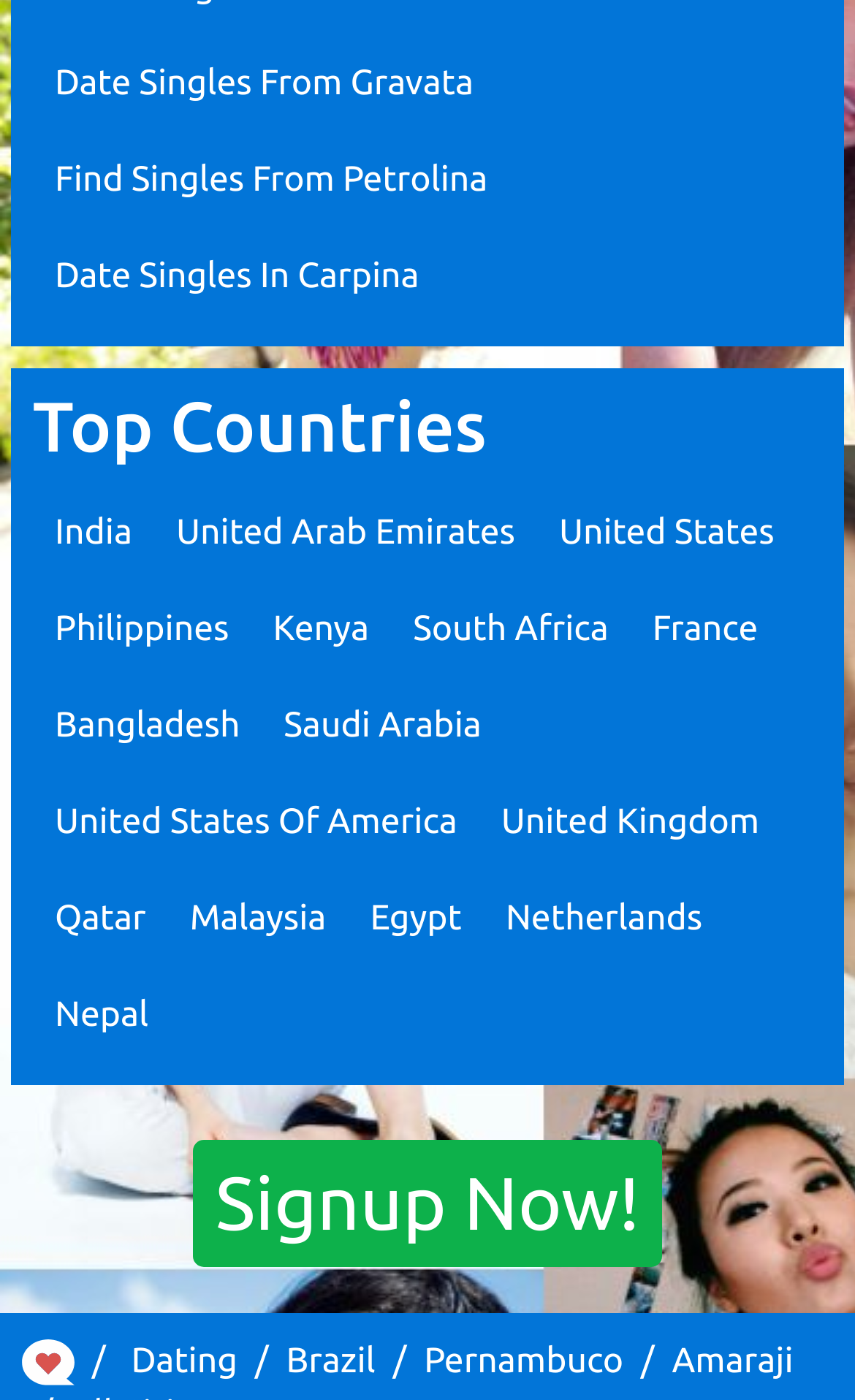Find the bounding box coordinates of the element I should click to carry out the following instruction: "Discover singles from Pernambuco".

[0.496, 0.959, 0.729, 0.987]